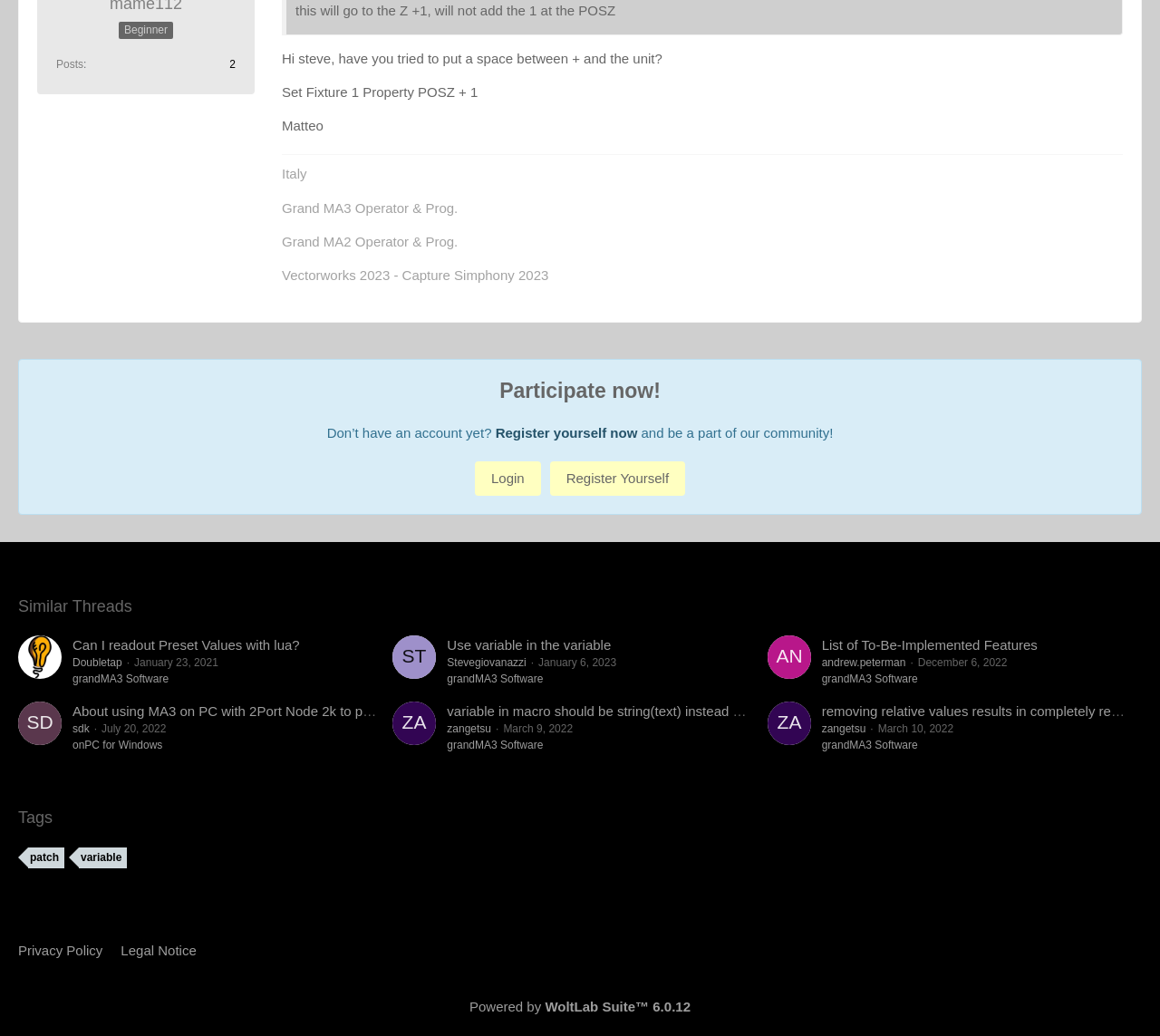Identify the bounding box coordinates for the element that needs to be clicked to fulfill this instruction: "Click on 'Register yourself now'". Provide the coordinates in the format of four float numbers between 0 and 1: [left, top, right, bottom].

[0.427, 0.41, 0.549, 0.425]